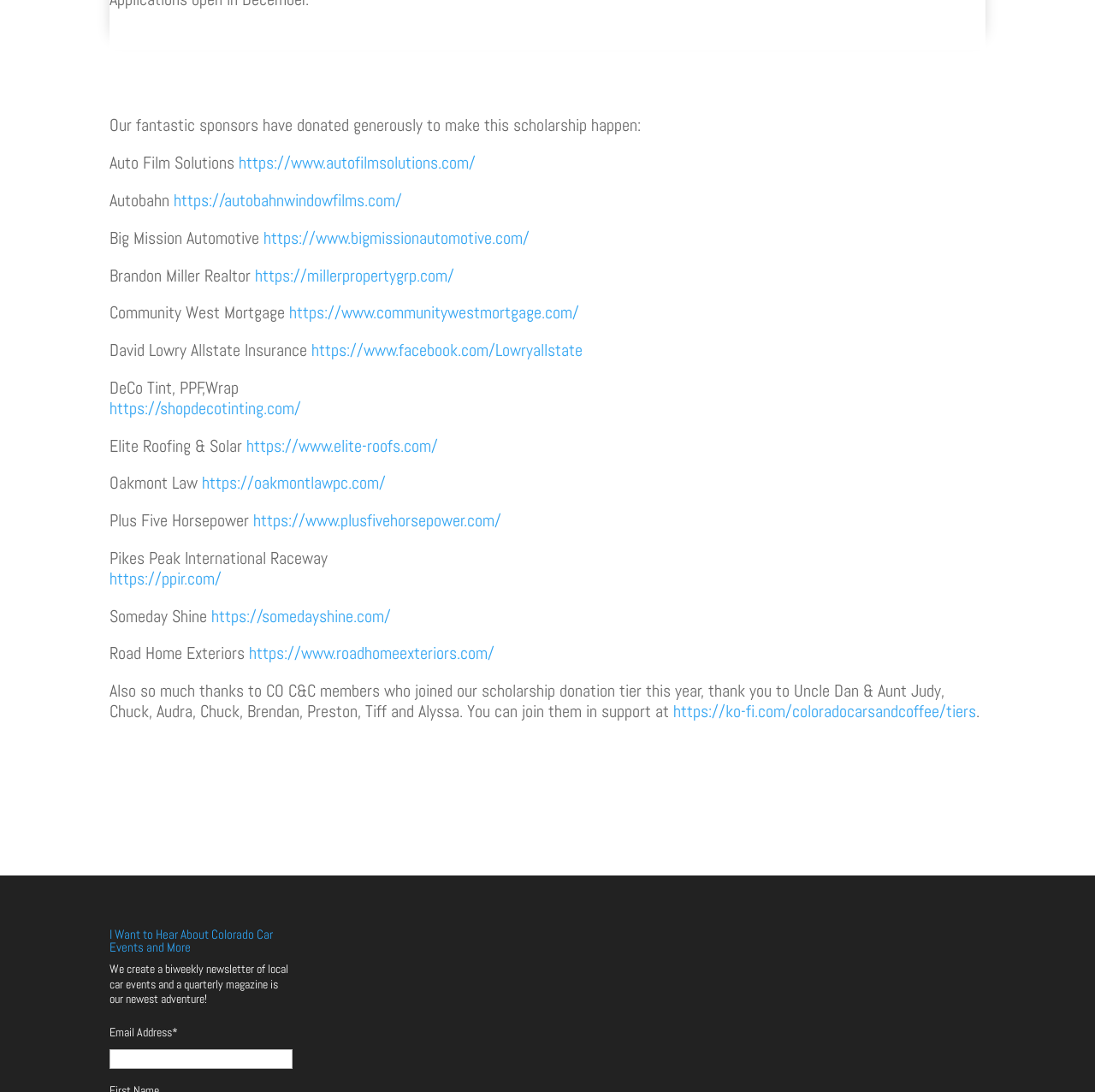From the element description https://autobahnwindowfilms.com/, predict the bounding box coordinates of the UI element. The coordinates must be specified in the format (top-left x, top-left y, bottom-right x, bottom-right y) and should be within the 0 to 1 range.

[0.159, 0.173, 0.367, 0.194]